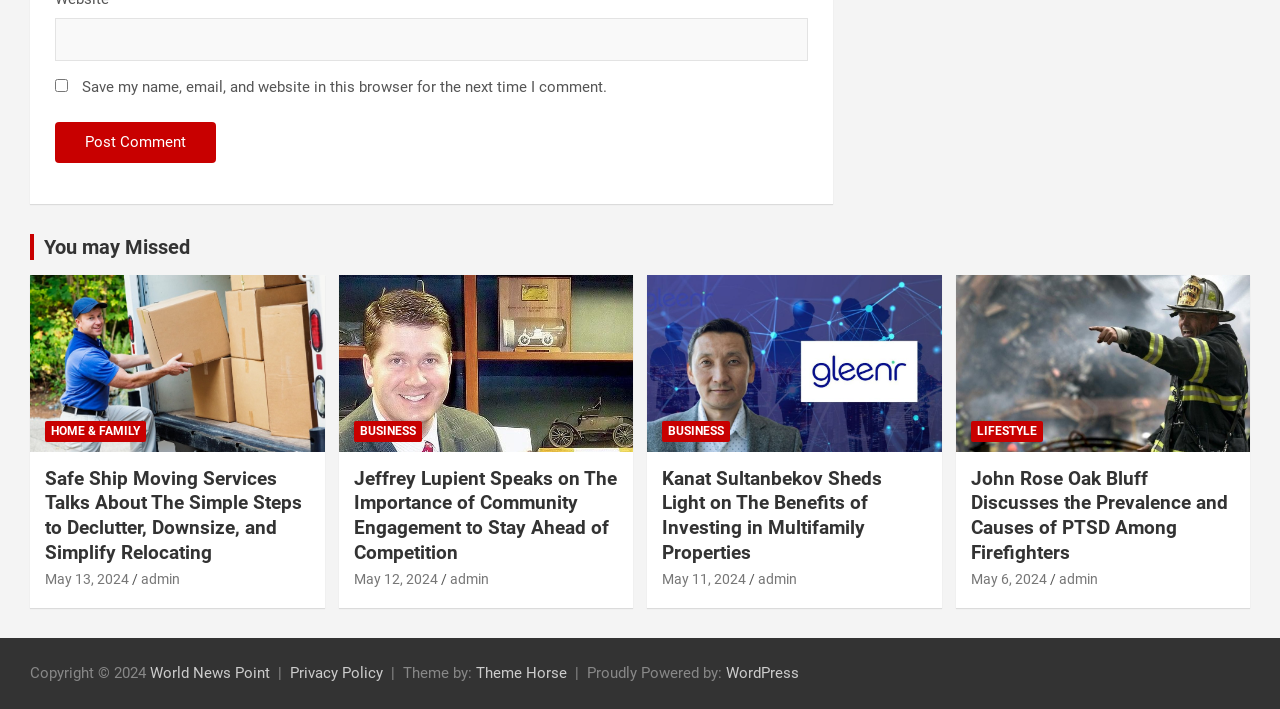Find the bounding box coordinates for the area that must be clicked to perform this action: "check the latest post by 'admin'".

[0.11, 0.806, 0.141, 0.828]